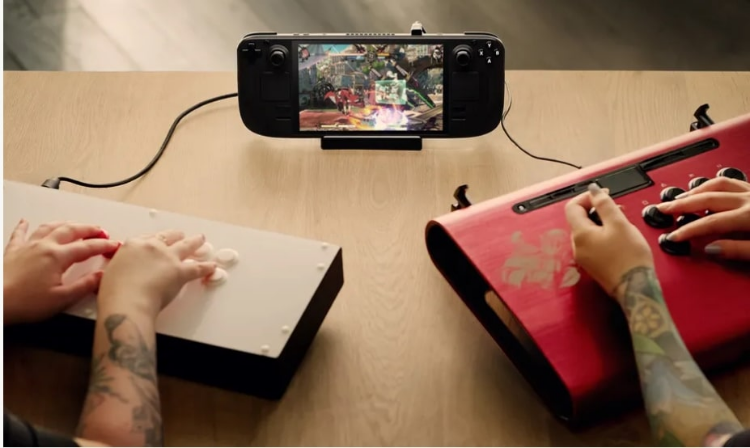Give a short answer using one word or phrase for the question:
How many controllers are shown in the image?

Two